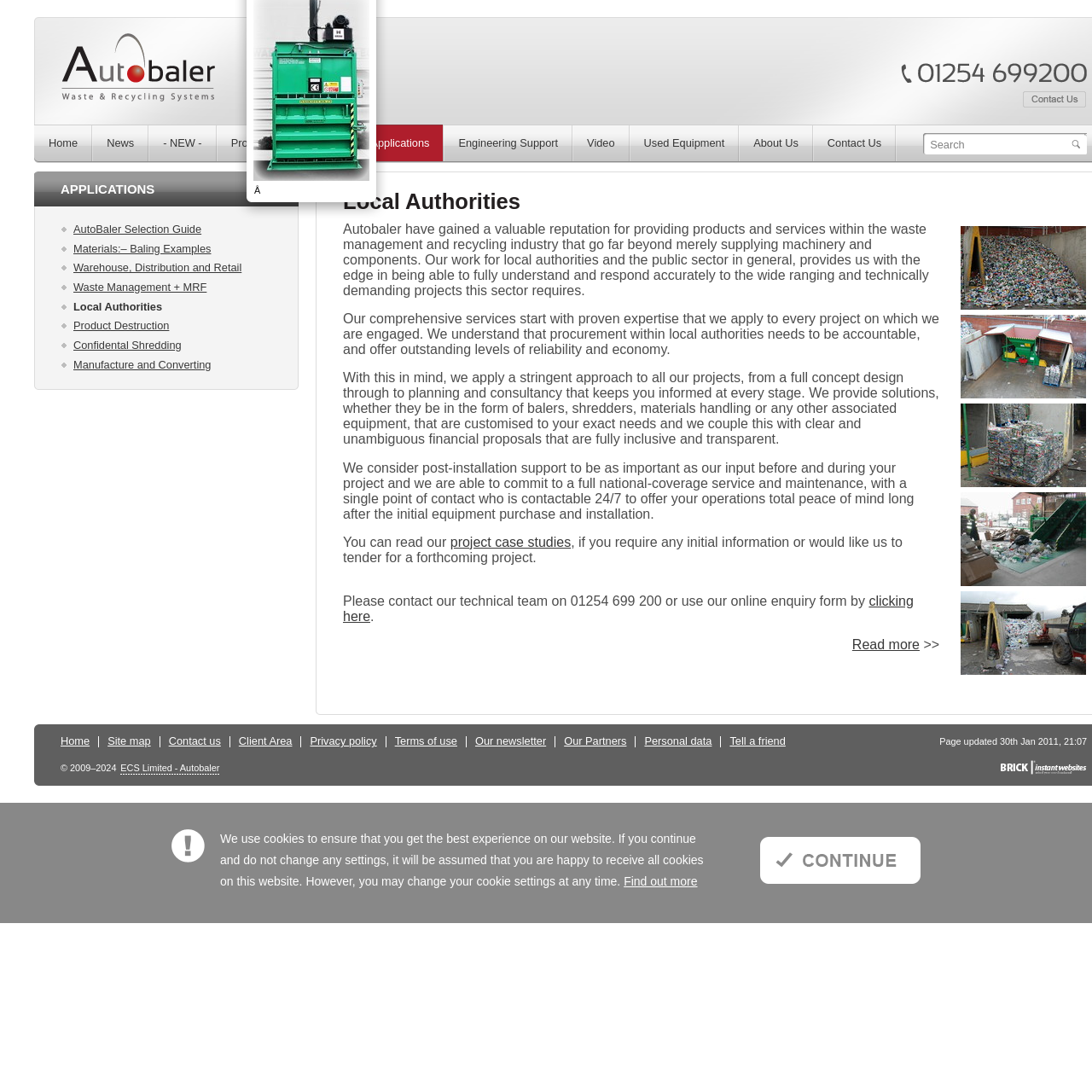Answer the question below in one word or phrase:
What is the name of the product in the Autobaler section?

Autobaler